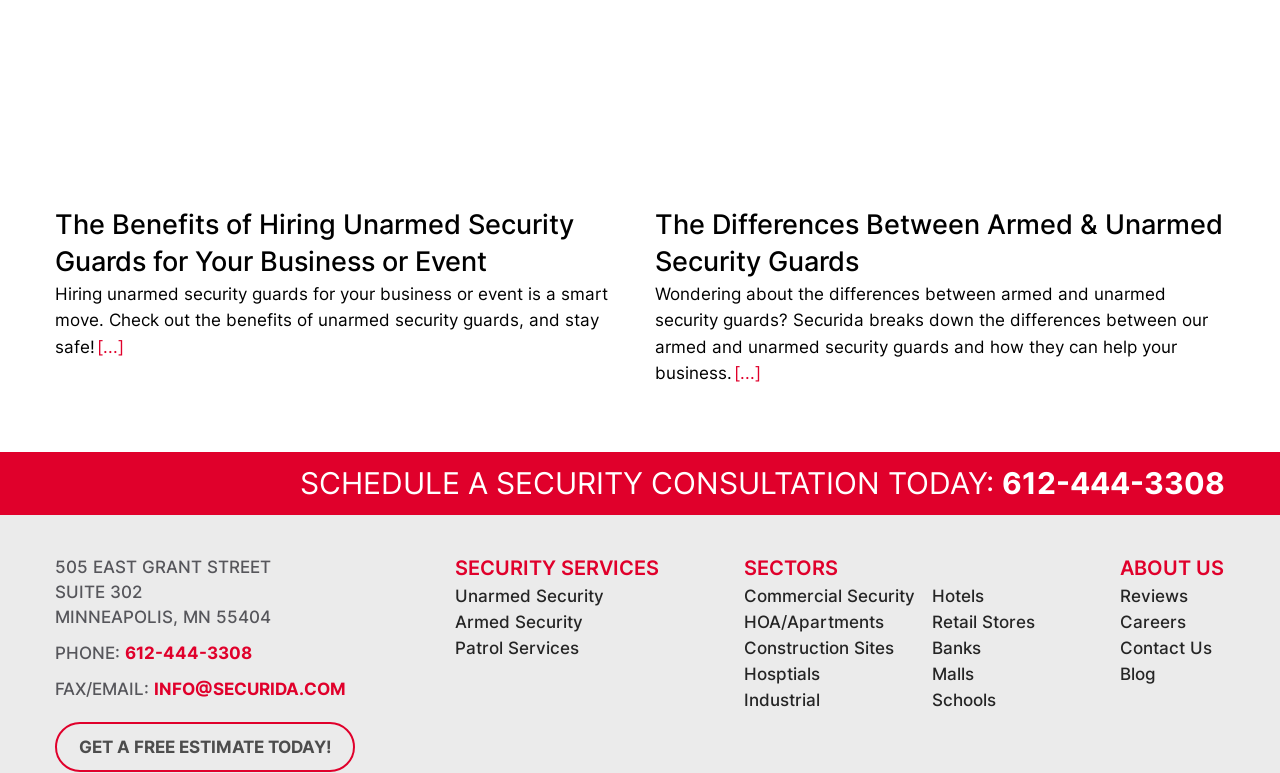What type of security services does Securida offer?
Using the visual information, reply with a single word or short phrase.

Unarmed Security, Armed Security, Patrol Services